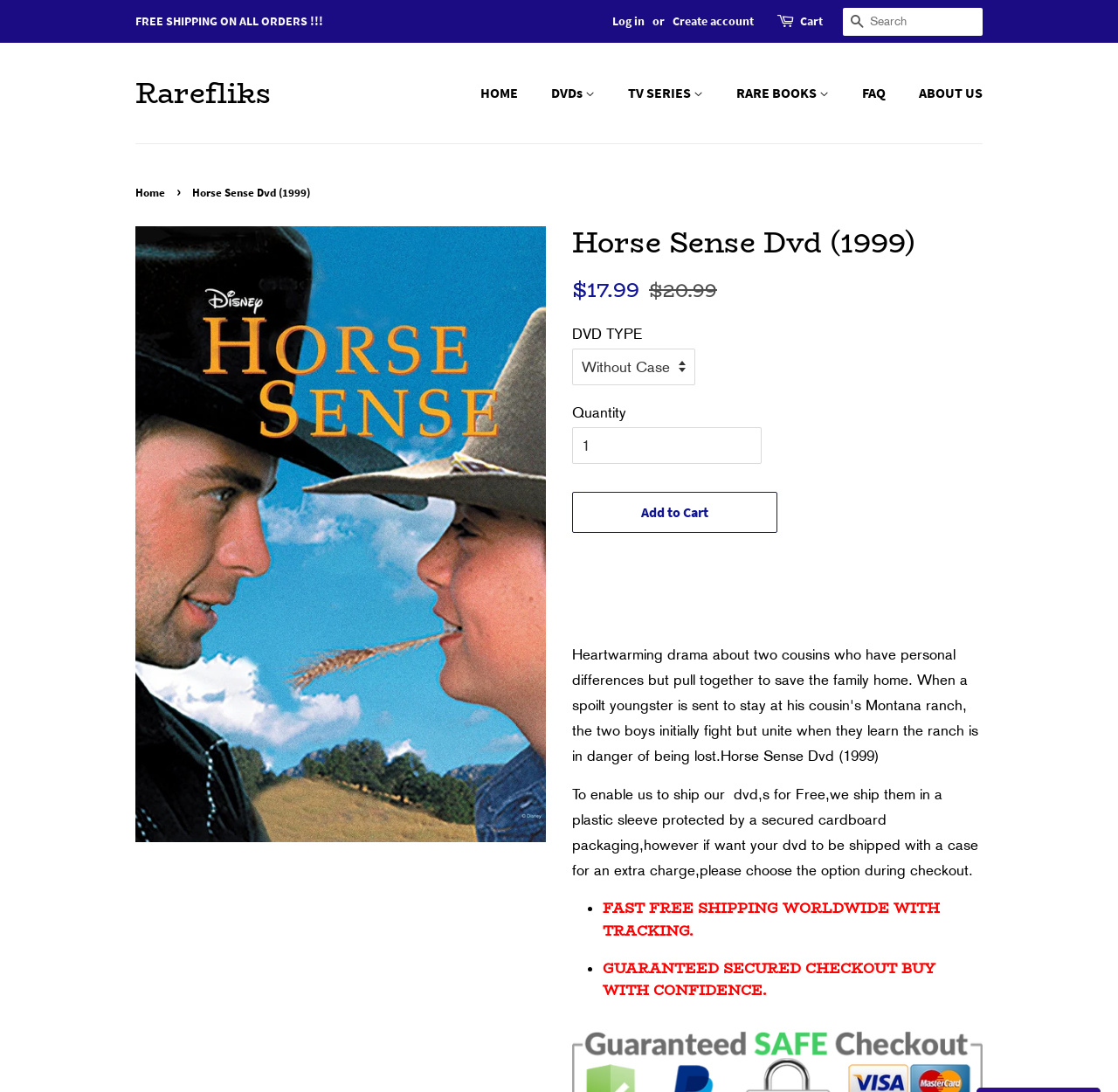Identify the bounding box for the UI element that is described as follows: "Cart 0".

[0.716, 0.01, 0.736, 0.029]